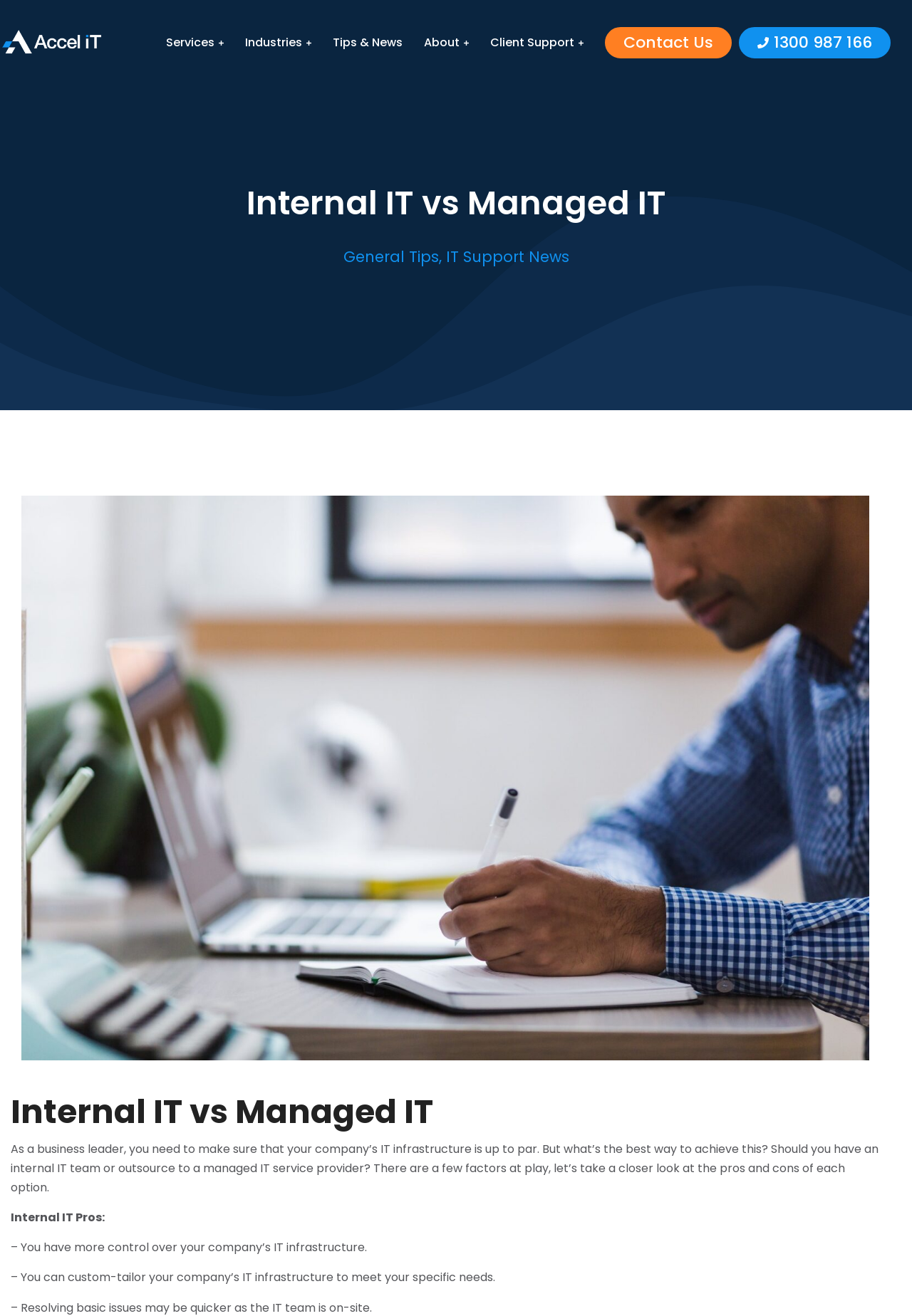Answer the question in one word or a short phrase:
What are the pros of having an internal IT team?

Control, customization, quick issue resolution